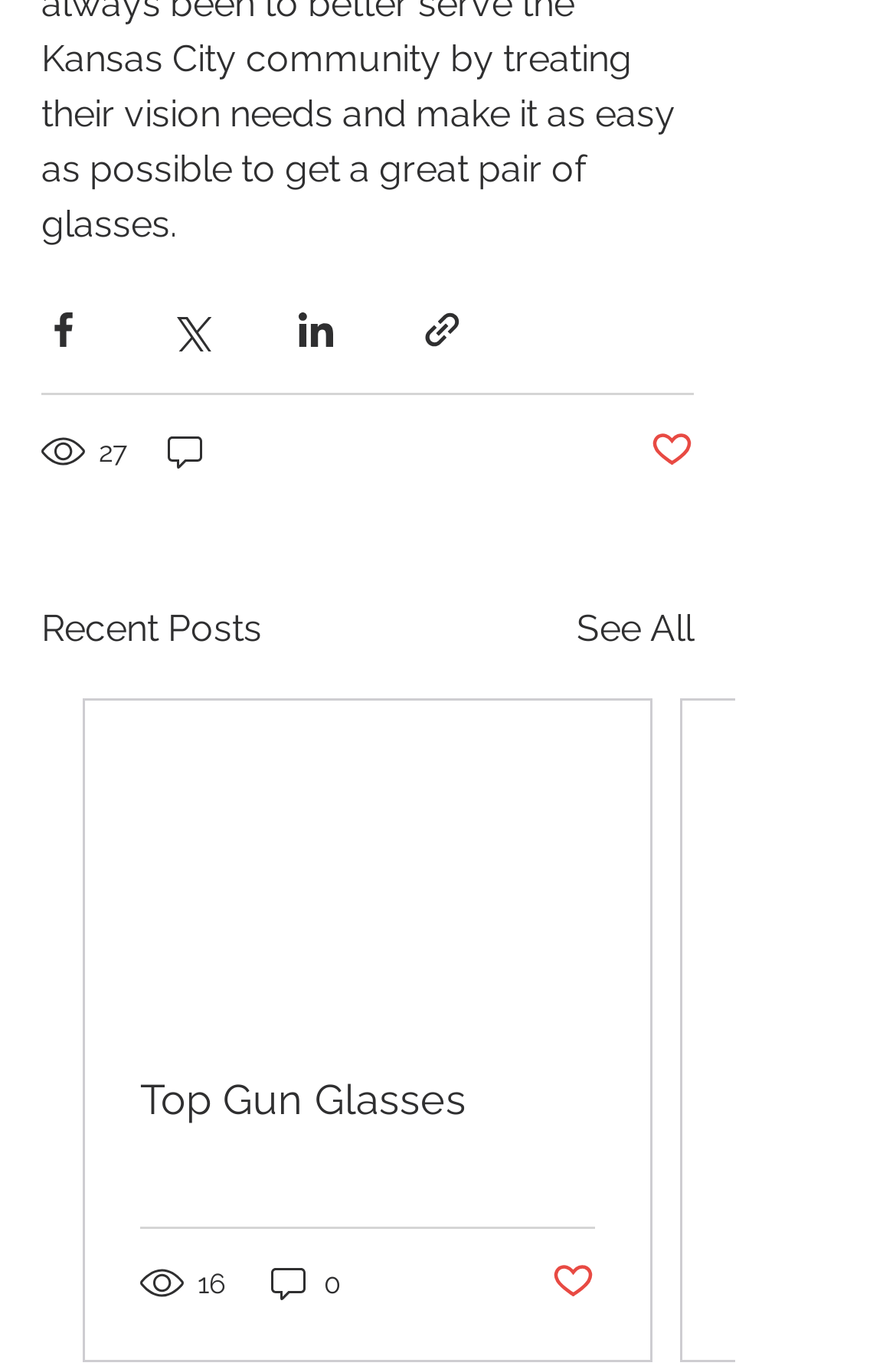Please identify the bounding box coordinates for the region that you need to click to follow this instruction: "See all recent posts".

[0.644, 0.441, 0.774, 0.482]